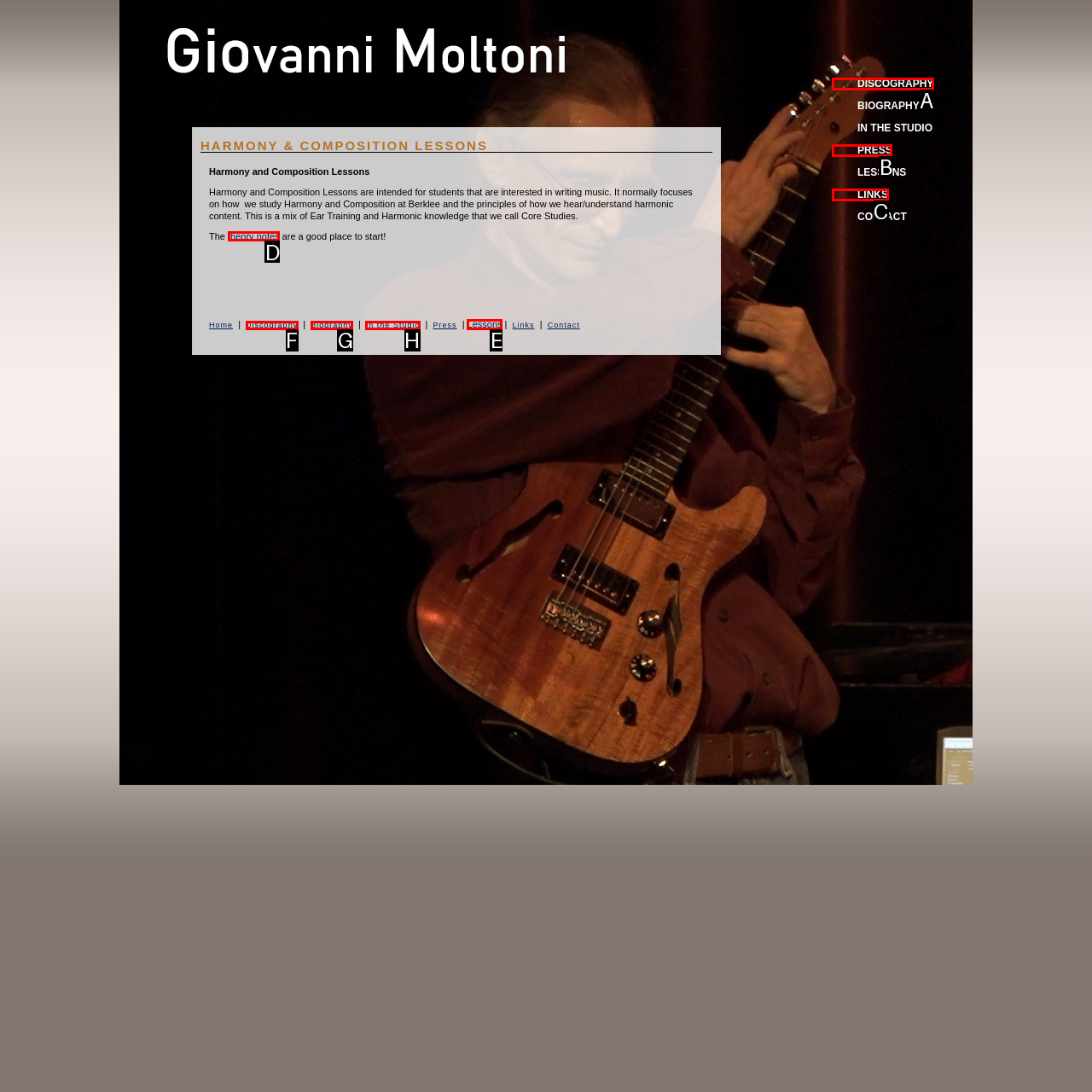Determine the appropriate lettered choice for the task: go to theory notes. Reply with the correct letter.

D